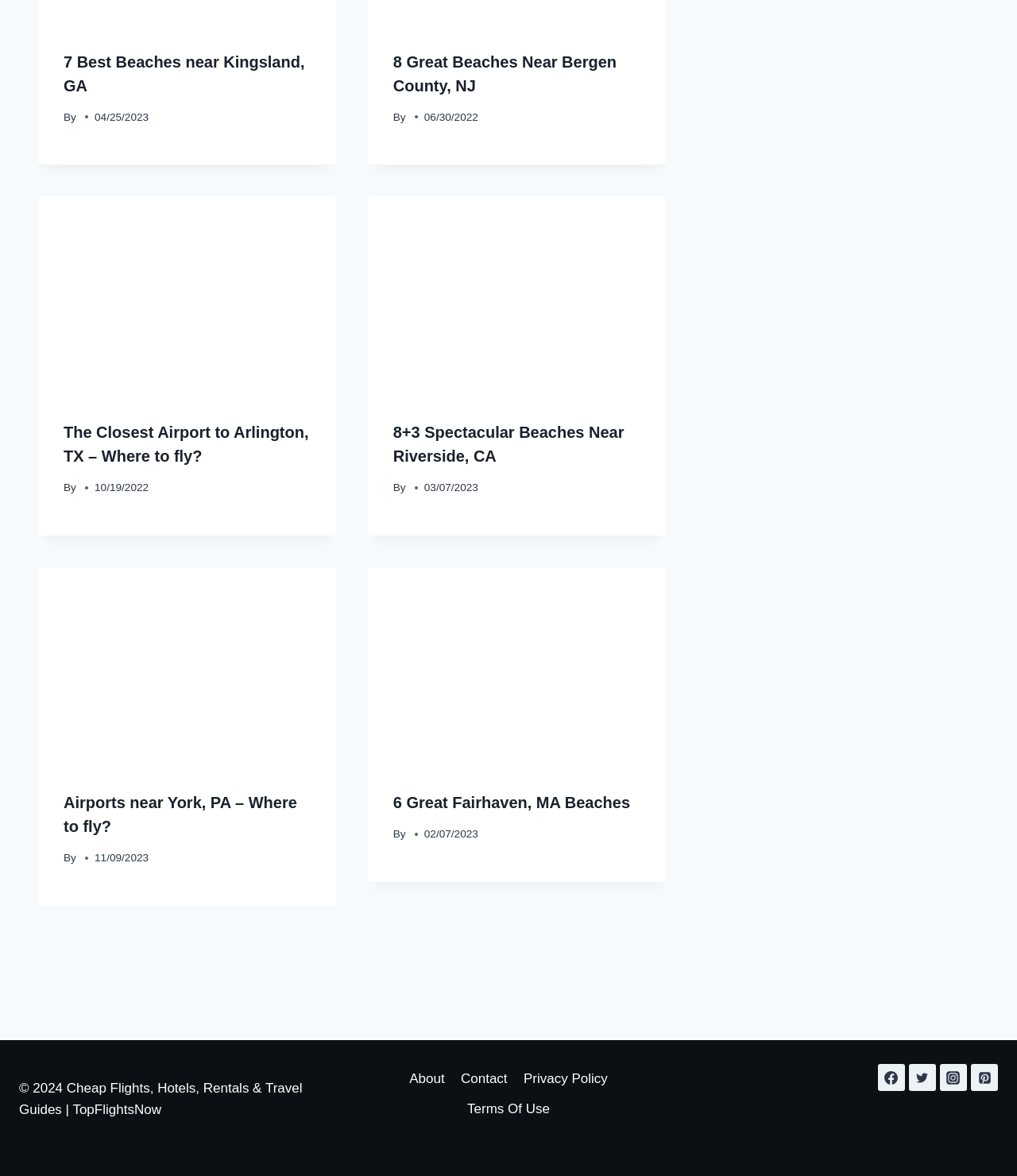Can you pinpoint the bounding box coordinates for the clickable element required for this instruction: "Click on the link to 7 Best Beaches near Kingsland, GA"? The coordinates should be four float numbers between 0 and 1, i.e., [left, top, right, bottom].

[0.062, 0.045, 0.3, 0.08]